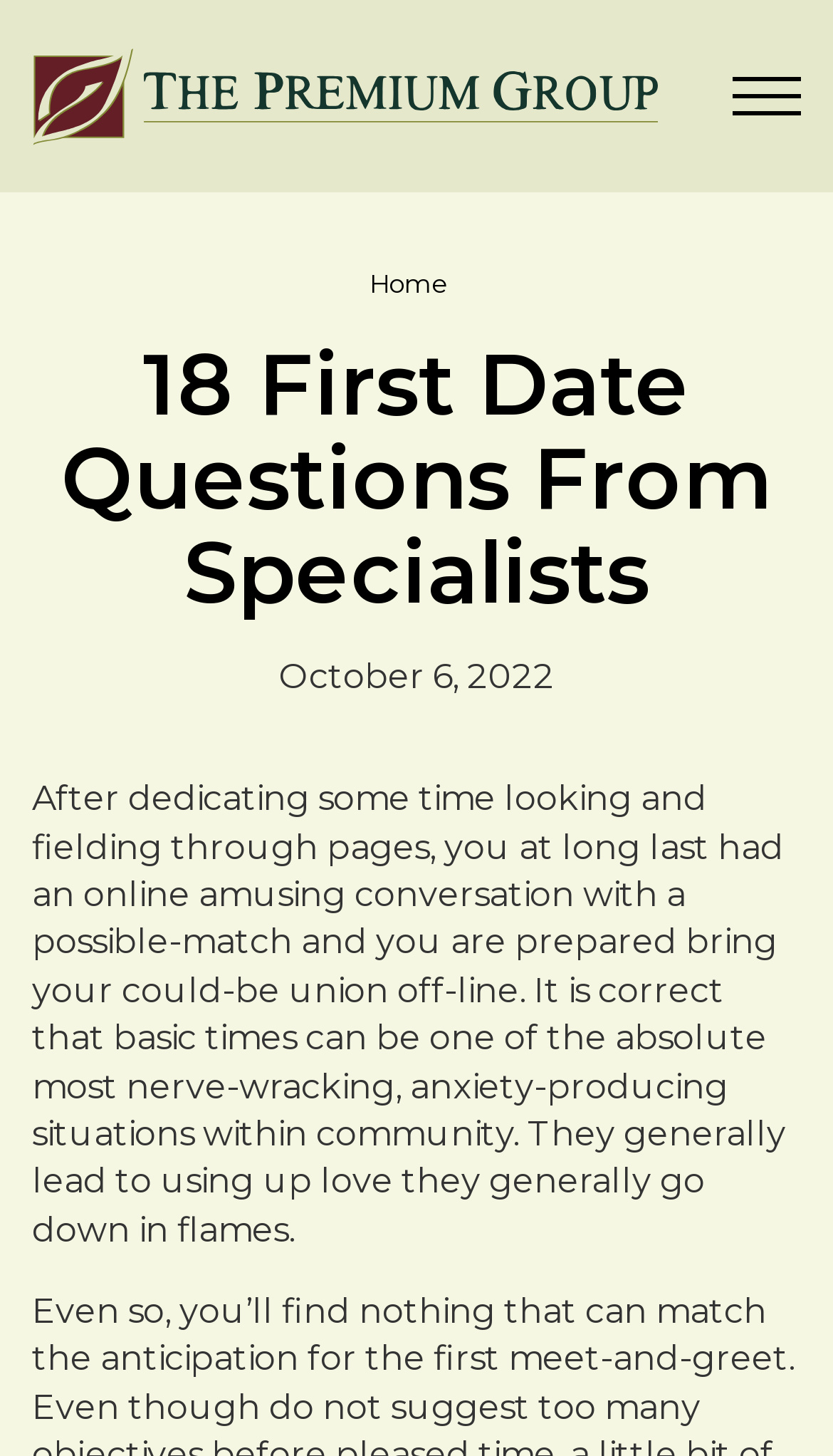Give a short answer to this question using one word or a phrase:
What is the name of the website?

The Premium Group